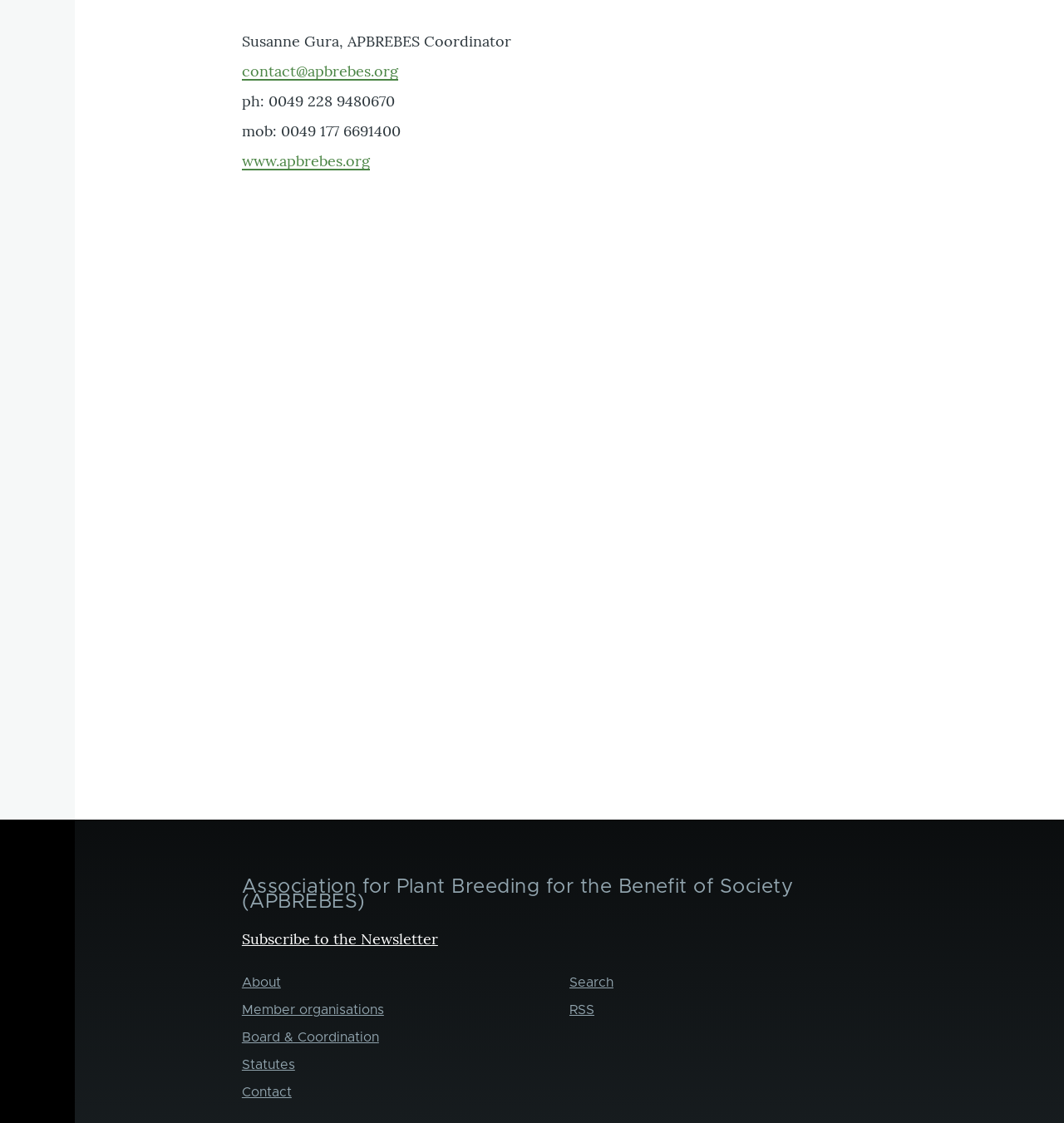Review the image closely and give a comprehensive answer to the question: What is the URL of the APBREBES website?

The answer can be found in the link element at the top of the page, which reads 'www.apbrebes.org'.